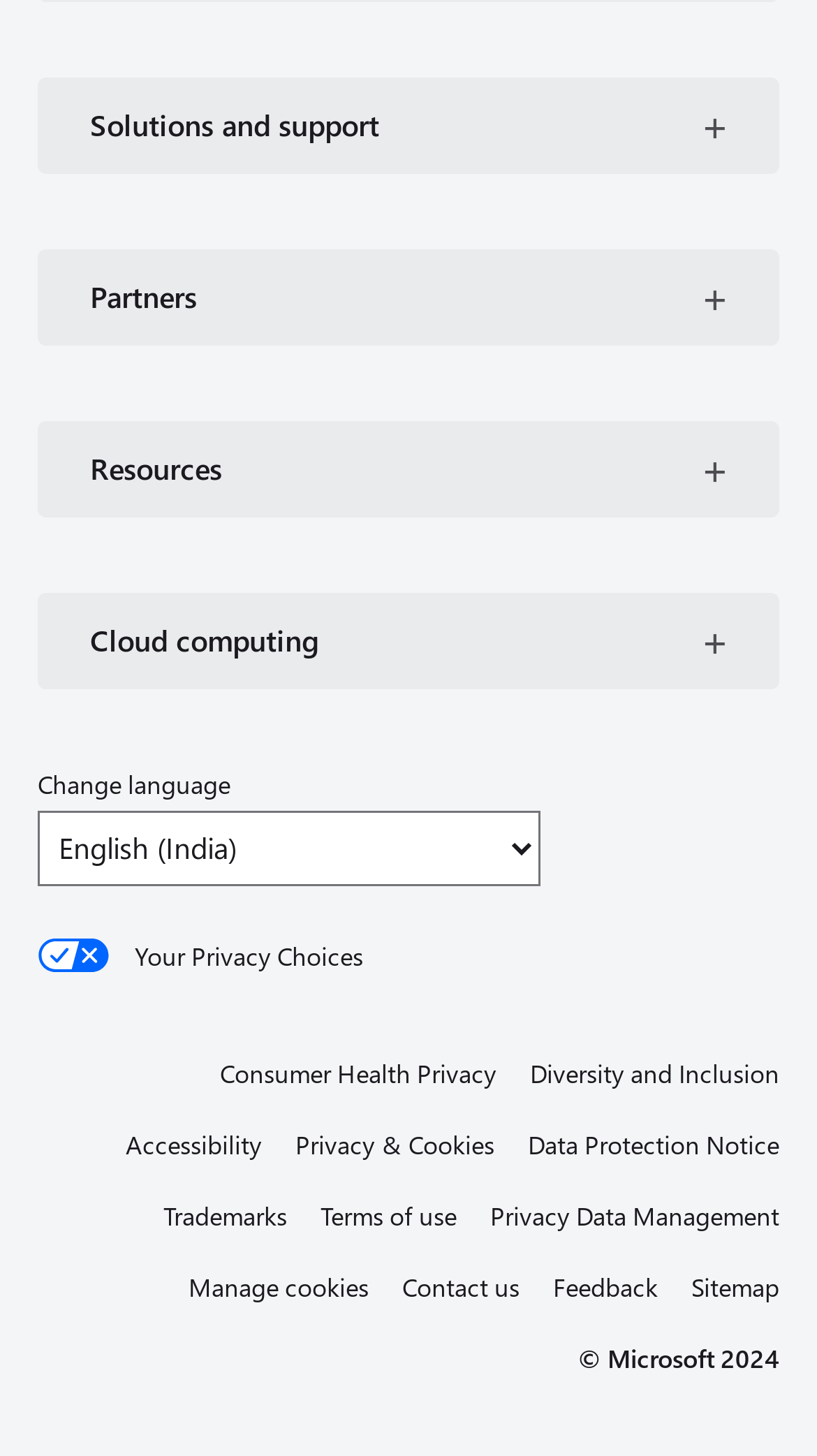Based on the image, please elaborate on the answer to the following question:
How many buttons are there in the top navigation bar?

I counted the number of button elements in the top navigation bar, which are 'Solutions and support +', 'Partners +', 'Resources +', and 'Cloud computing +', and found a total of 4 buttons.